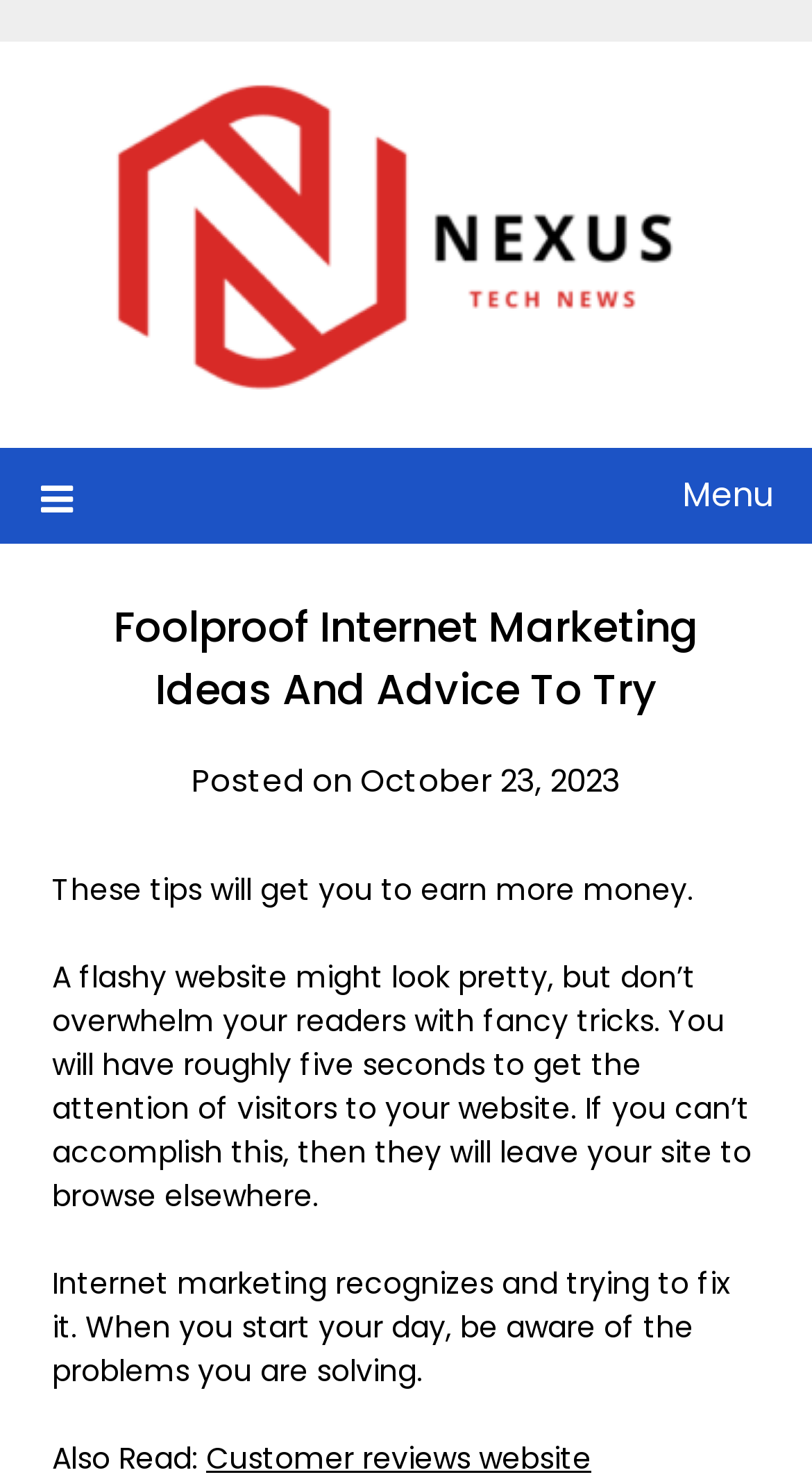Please provide a comprehensive answer to the question based on the screenshot: What is the date of the posted article?

I found the date of the posted article by looking at the text 'Posted on October 23, 2023' which is located below the main heading.